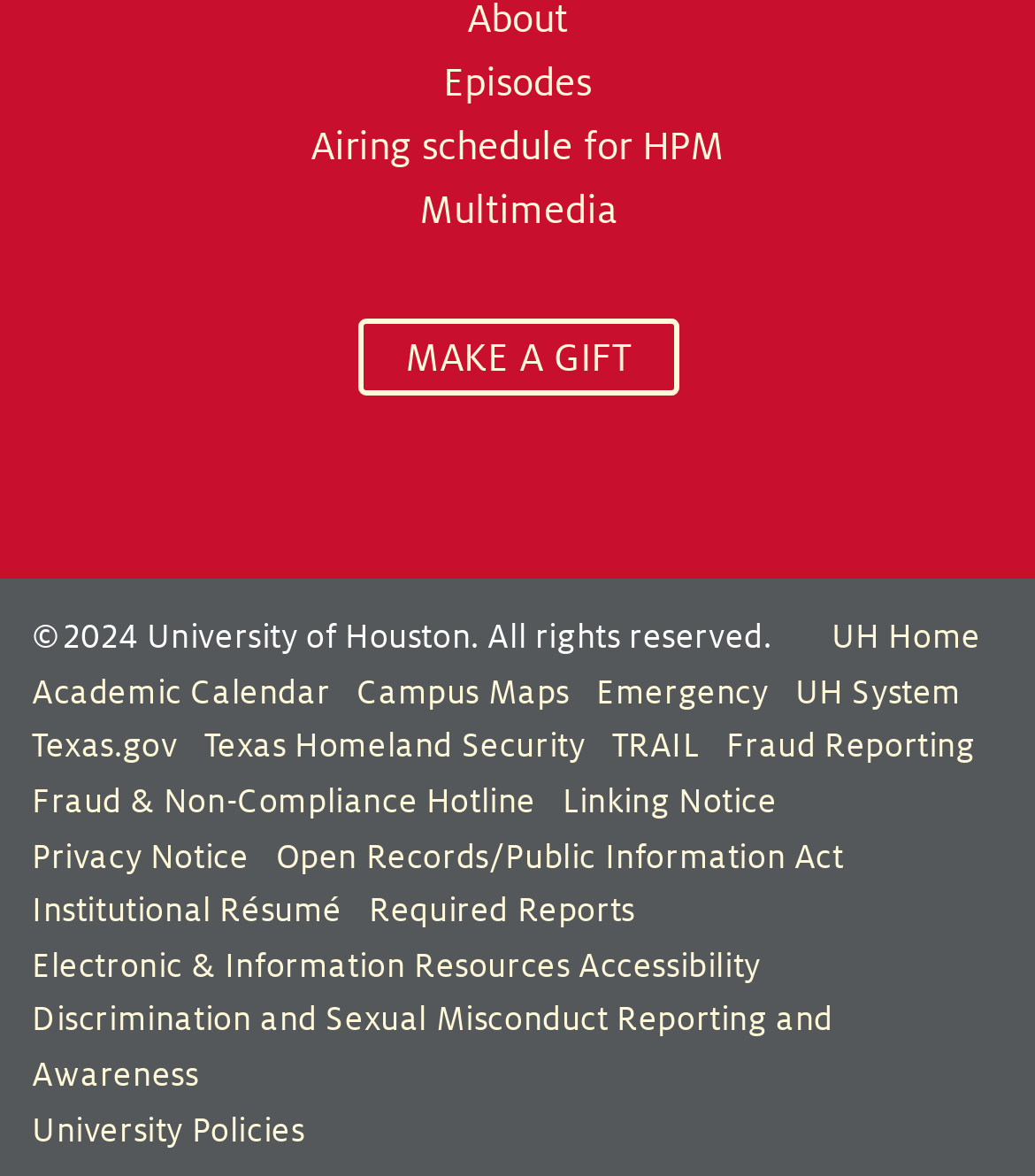What is the link to the University of Houston home page?
Observe the image and answer the question with a one-word or short phrase response.

UH Home